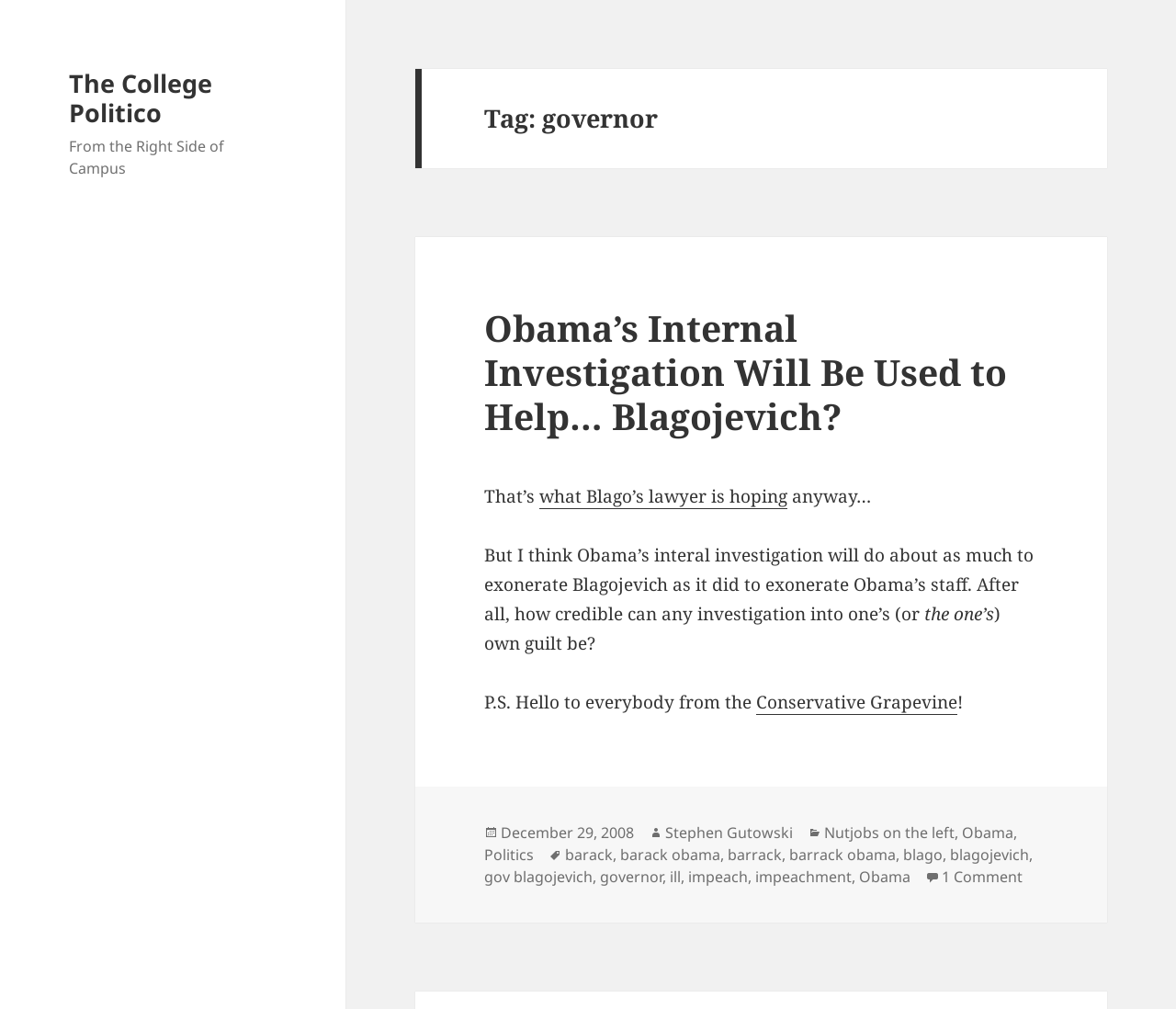Please specify the bounding box coordinates in the format (top-left x, top-left y, bottom-right x, bottom-right y), with all values as floating point numbers between 0 and 1. Identify the bounding box of the UI element described by: Stephen Gutowski

[0.566, 0.815, 0.674, 0.836]